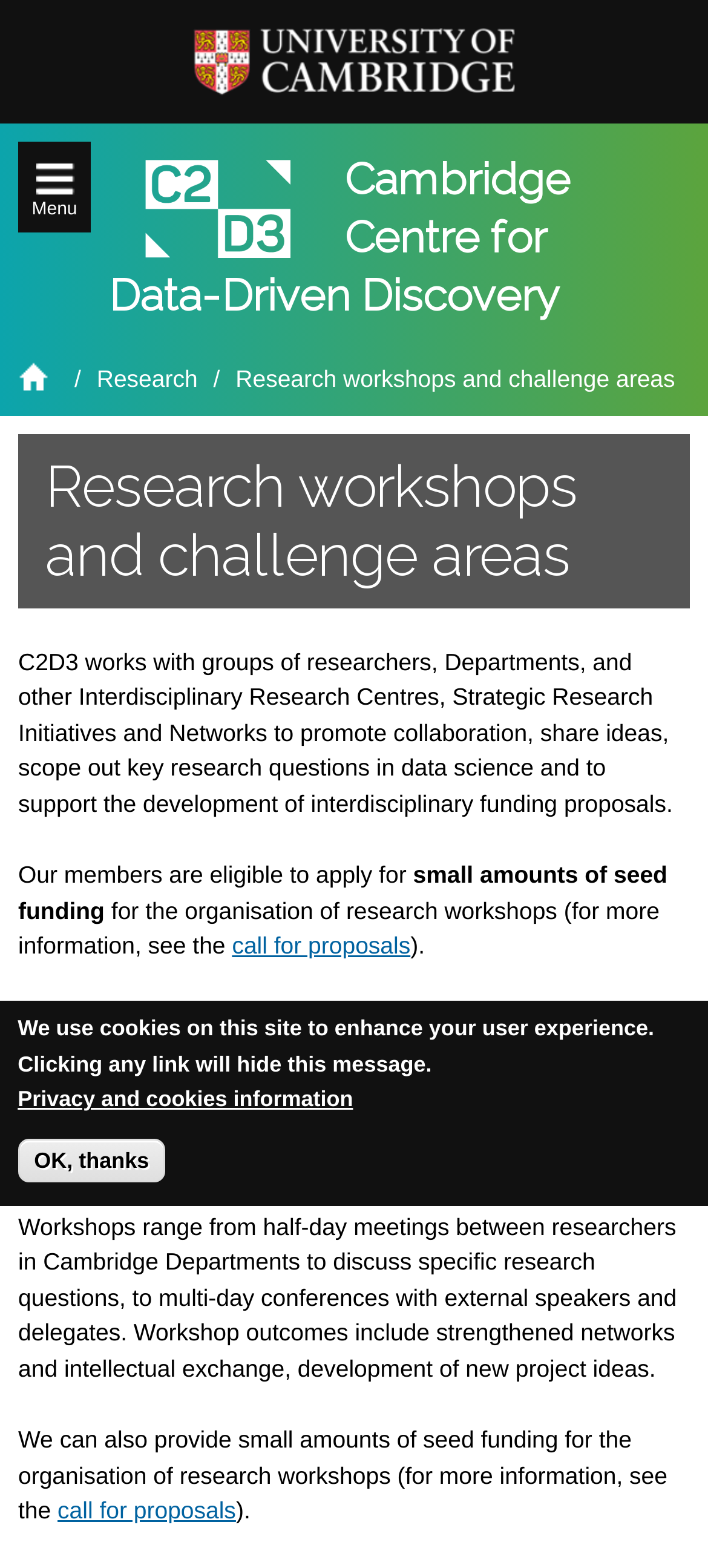Utilize the details in the image to give a detailed response to the question: What is the purpose of research workshops?

I found the answer by reading the text under the 'Research Workshops' heading, which states that 'Workshop outcomes include strengthened networks and intellectual exchange, development of new project ideas.' This indicates that one of the purposes of research workshops is to strengthen networks and facilitate intellectual exchange.